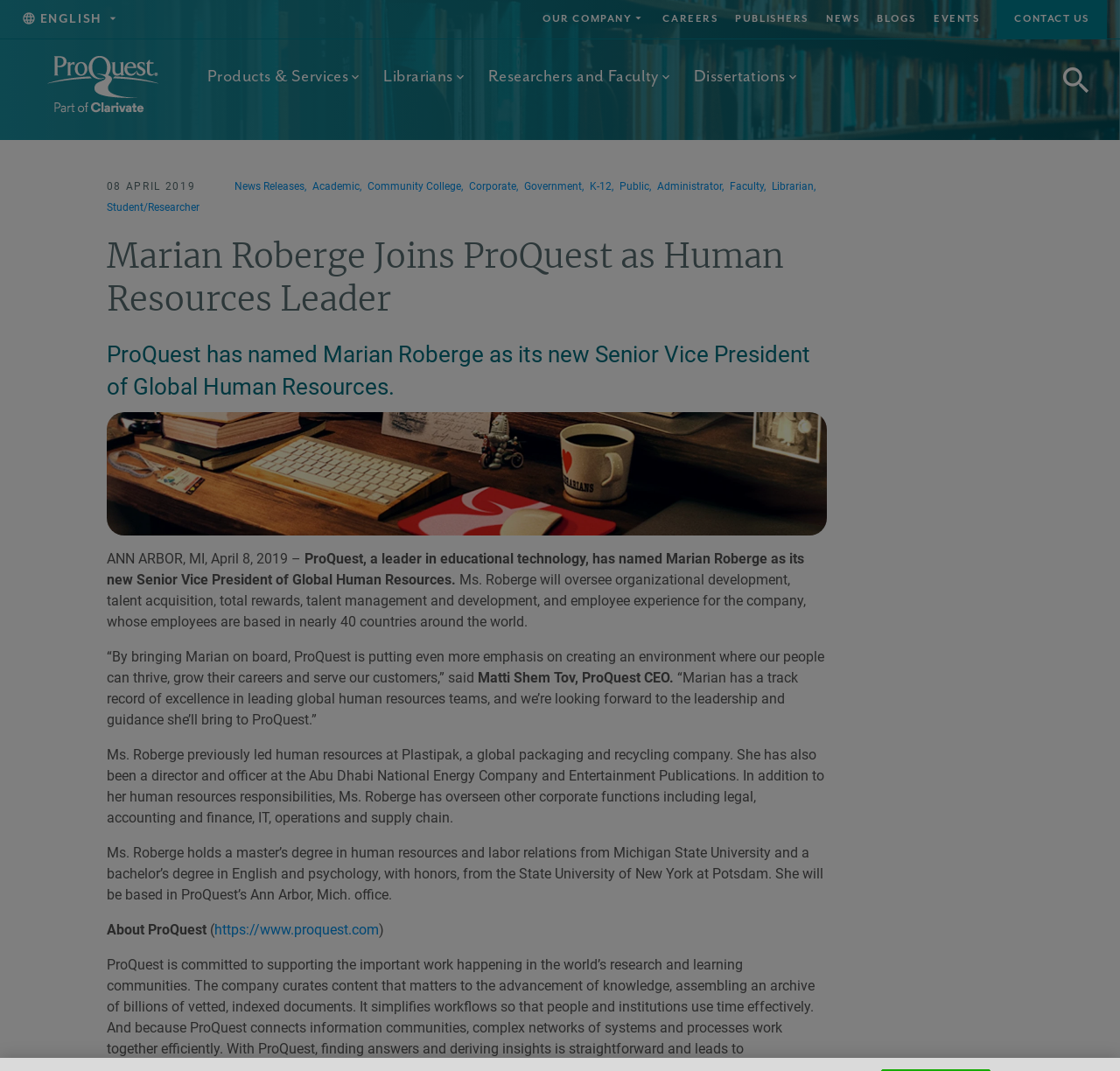Refer to the image and answer the question with as much detail as possible: How many countries are ProQuest's employees based in?

I found the number of countries where ProQuest's employees are based by reading the static text element that mentions 'whose employees are based in nearly 40 countries around the world.' which is located in the middle of the webpage.